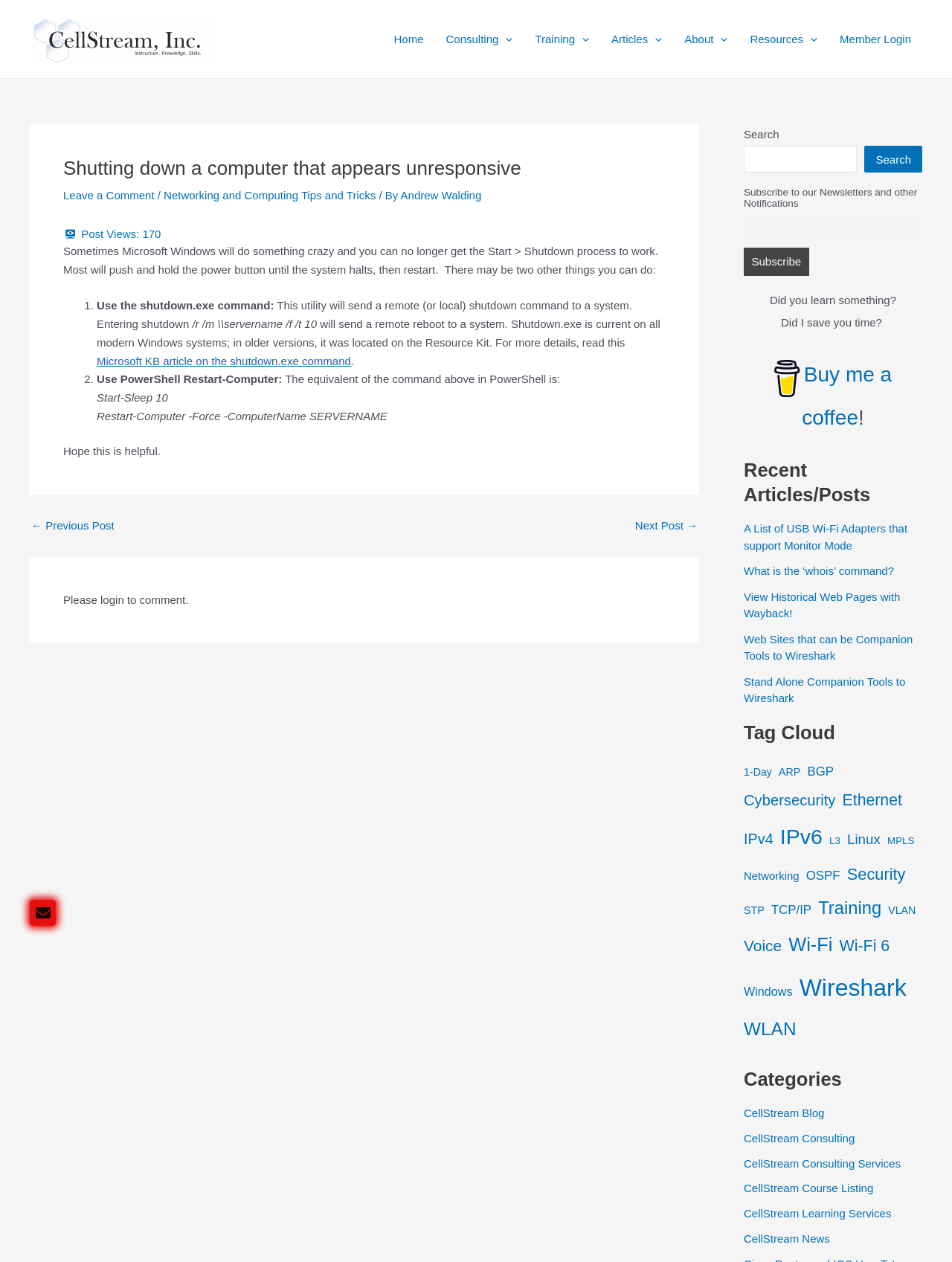Find the bounding box coordinates for the HTML element specified by: "Buy me a coffee".

[0.842, 0.287, 0.937, 0.34]